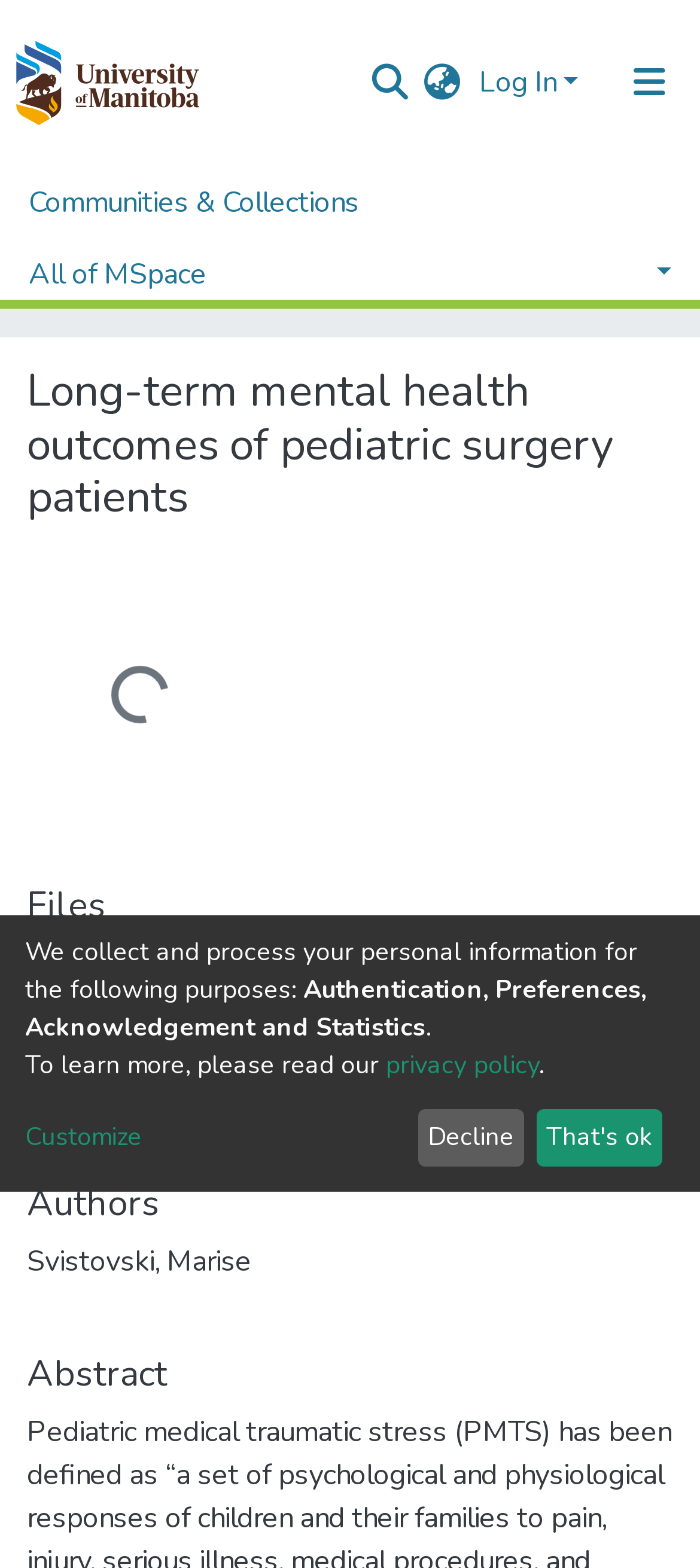What is the purpose of the search textbox?
Please analyze the image and answer the question with as much detail as possible.

I found the answer by looking at the generic element with the text 'Search' which has a textbox, and it is located at the top right corner of the webpage, indicating that it is used for searching purposes.